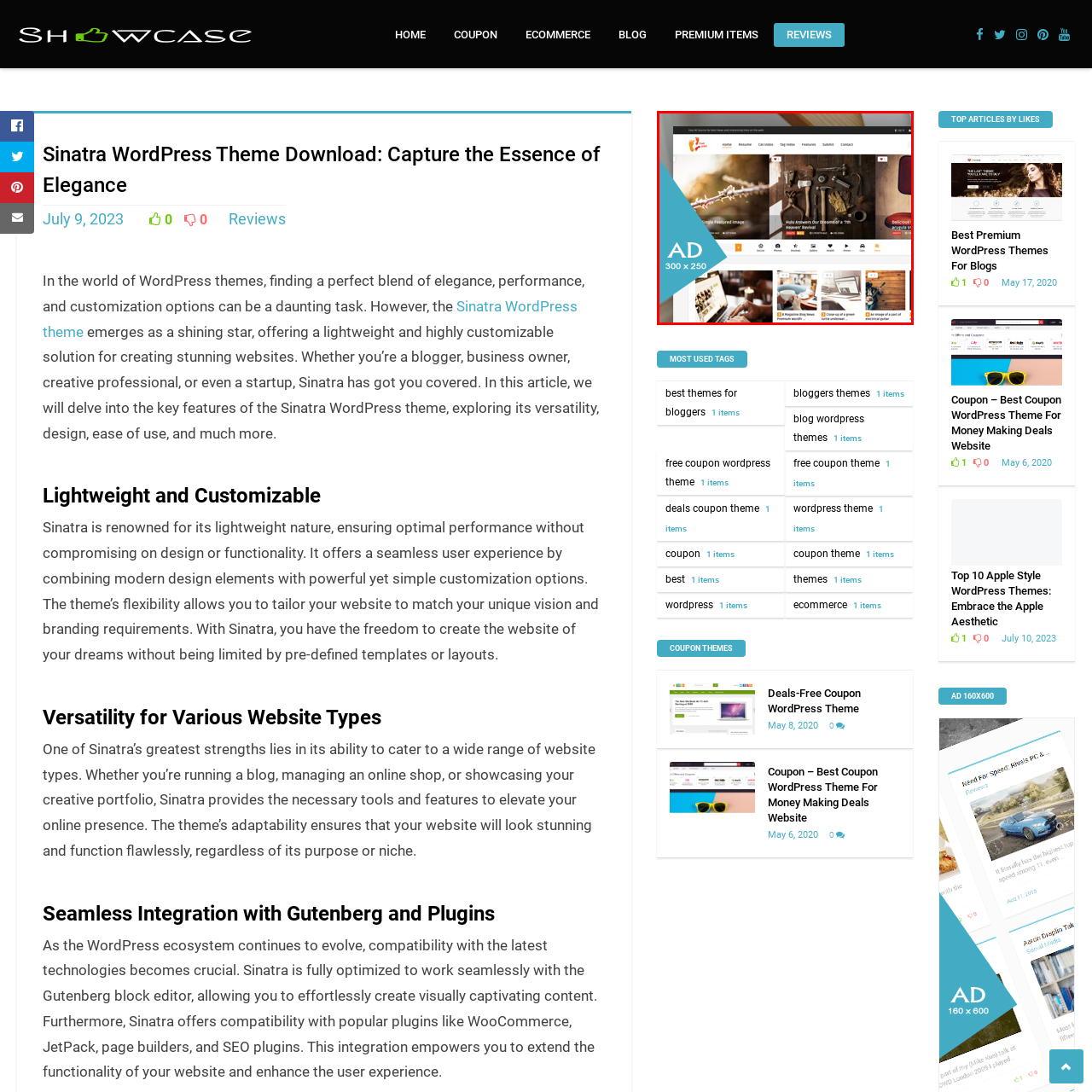What sections of the site are prominently displayed?
Carefully examine the image within the red bounding box and provide a comprehensive answer based on what you observe.

The caption states that the ad encourages users to explore various sections of the site, and specifically mentions 'Home', 'Tag Index', and other features as the prominently displayed links, which suggests that these sections are easily accessible and important for users to explore.